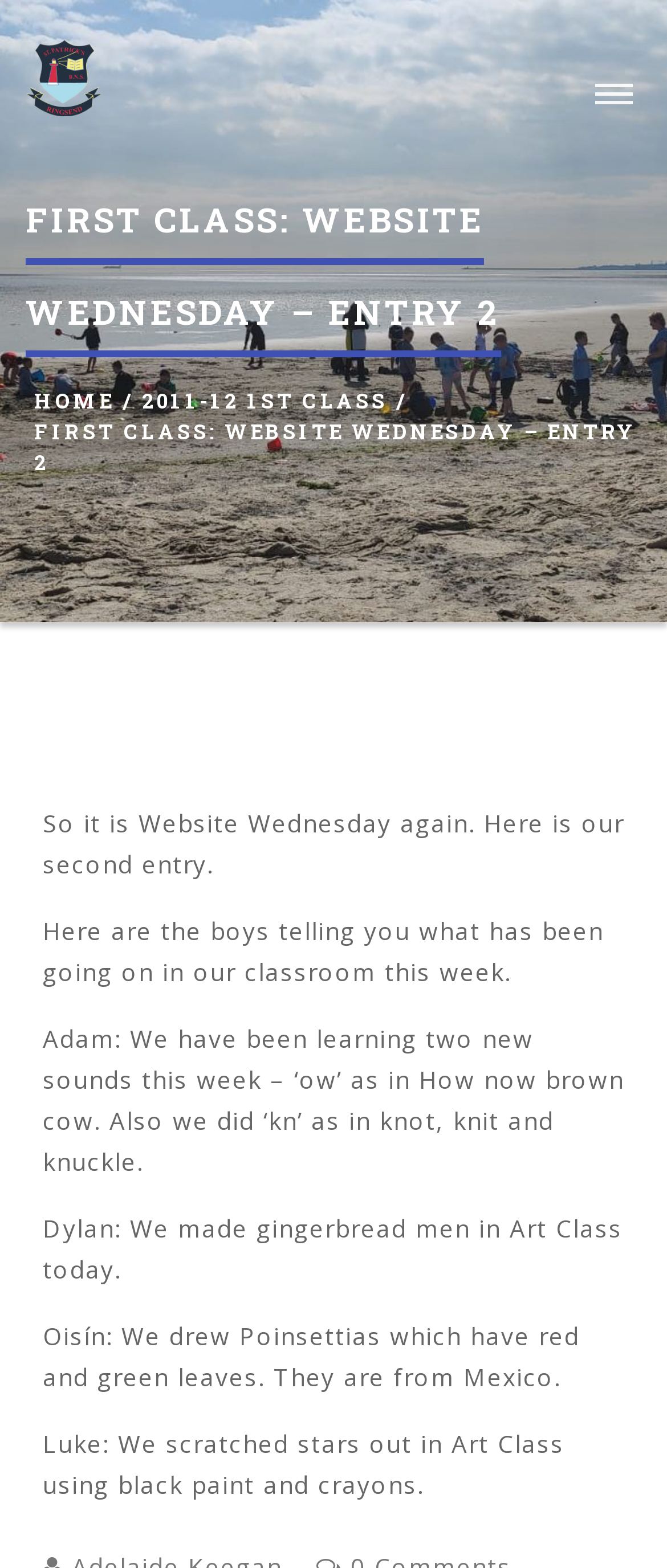Provide the bounding box for the UI element matching this description: "Home".

[0.051, 0.246, 0.171, 0.264]